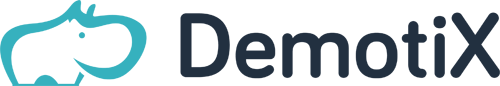Analyze the image and provide a detailed caption.

The image features the logo of DemotiX, a digital news platform. The design showcases a playful, stylized graphic that resembles an animal, possibly a whimsical representation of a mammal, alongside bold typography that prominently displays the name "DemotiX." The logo merges vibrant turquoise with a deep navy blue, creating a visually appealing contrast that signifies a modern approach to news and entertainment. This logo serves as a focal point for the site's branding, encapsulating its youthful and engaging tone while hinting at a diverse array of content, ranging from celebrity news to lifestyle articles.